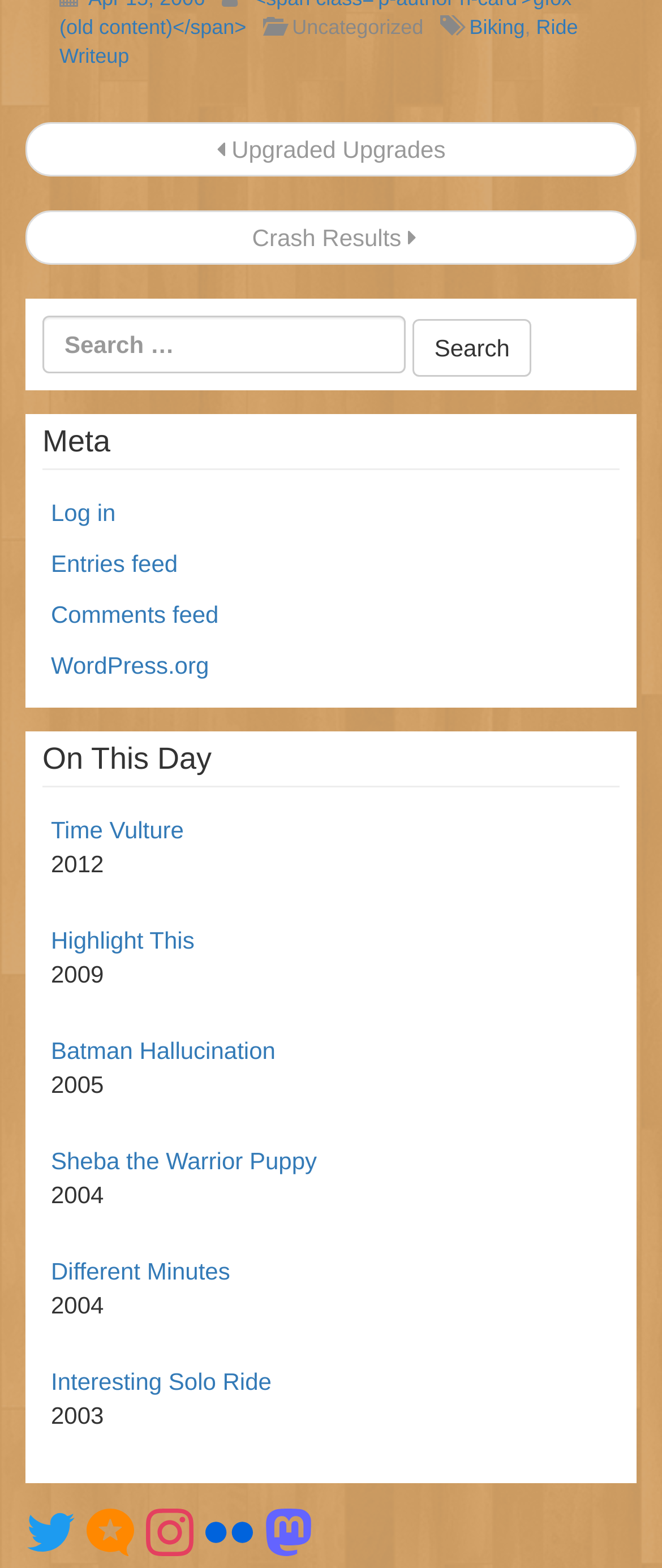Determine the bounding box for the described UI element: "Interesting Solo Ride".

[0.077, 0.873, 0.41, 0.89]